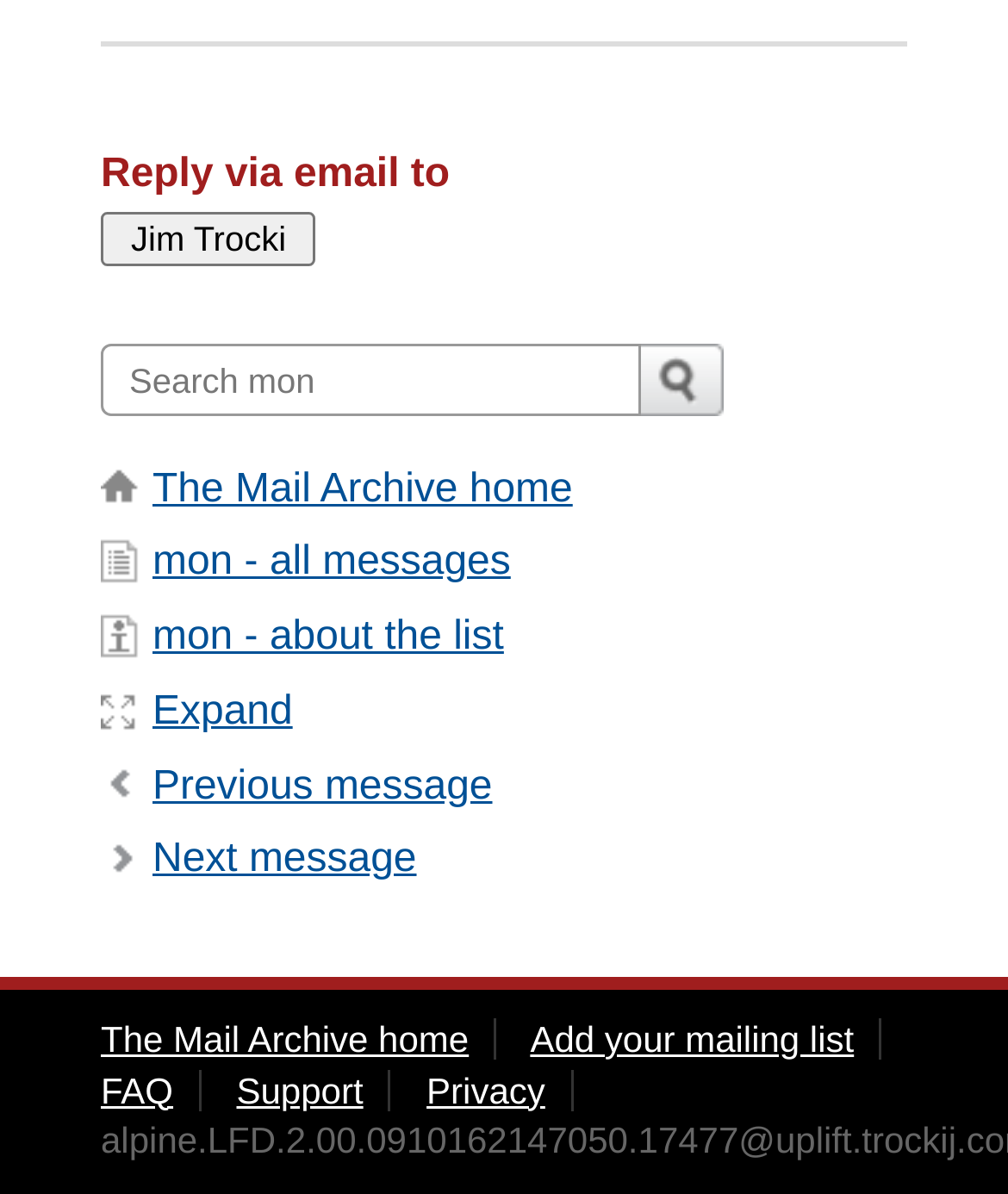Identify the bounding box coordinates of the clickable section necessary to follow the following instruction: "Reply via email". The coordinates should be presented as four float numbers from 0 to 1, i.e., [left, top, right, bottom].

[0.1, 0.126, 0.9, 0.167]